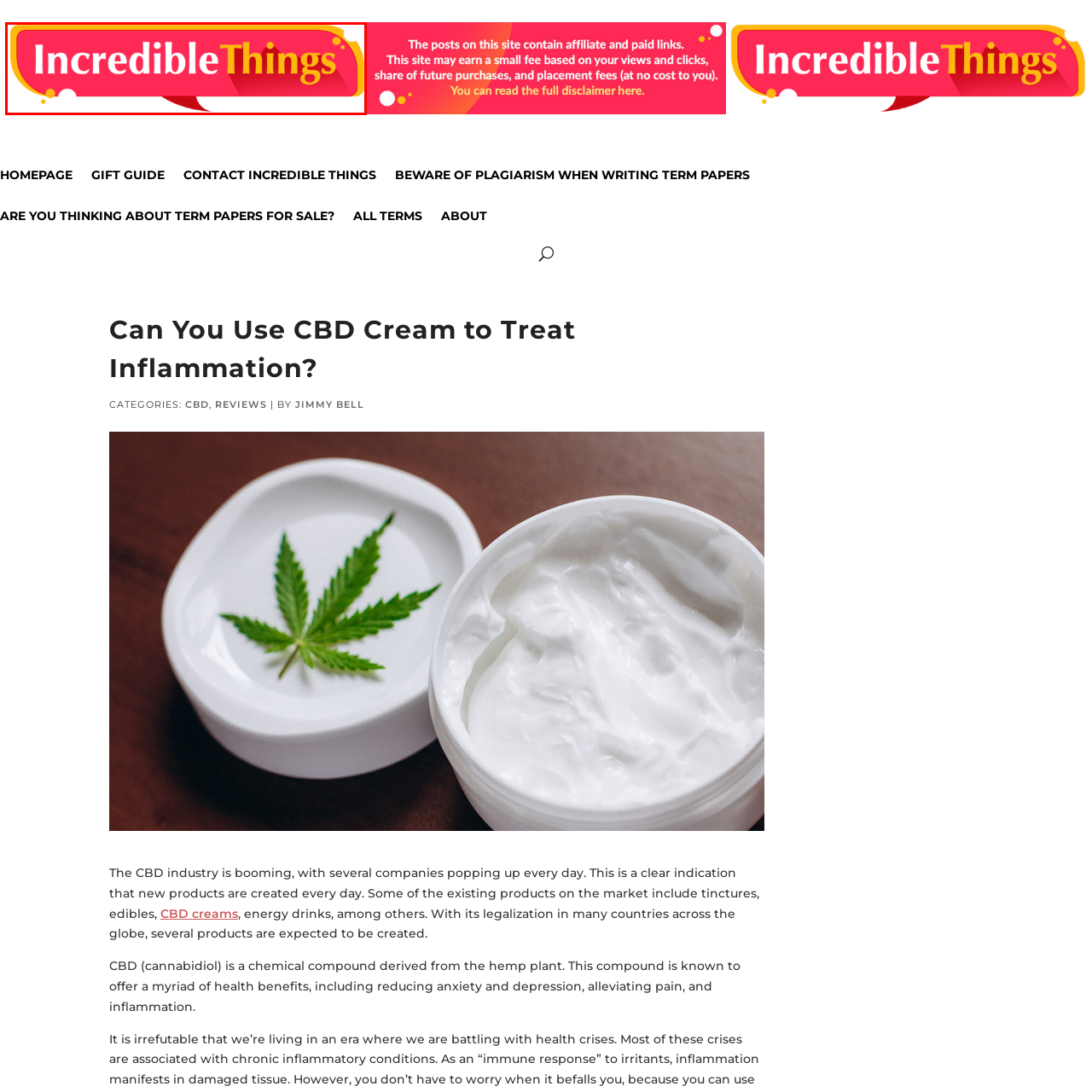Look at the image segment within the red box, What is the purpose of the playful font style? Give a brief response in one word or phrase.

To evoke curiosity and excitement